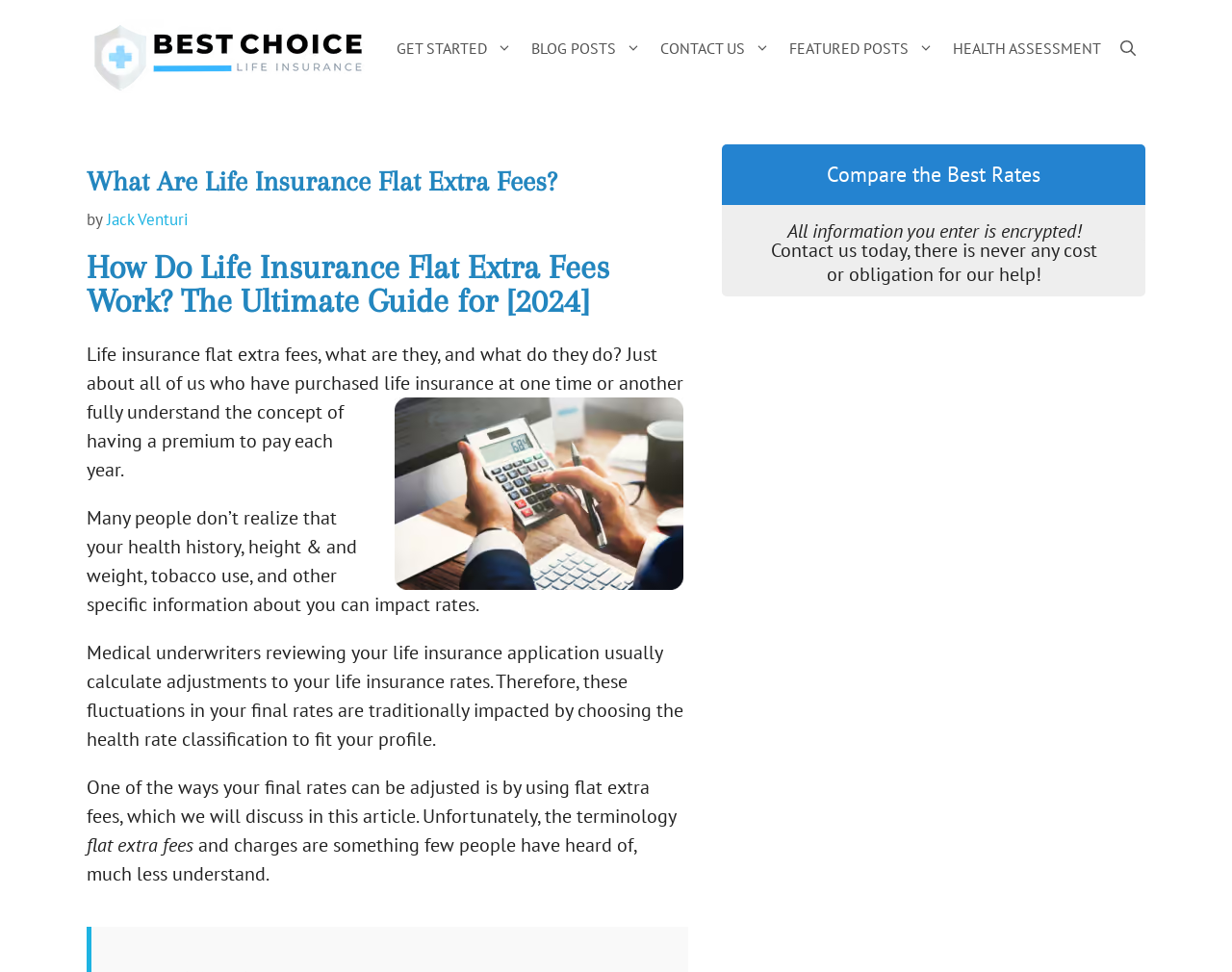What is the main topic of the section below the heading?
Could you give a comprehensive explanation in response to this question?

The main topic of the section below the heading can be determined by reading the text which discusses life insurance rates, how they are impacted by health history, height and weight, tobacco use, and other specific information about the individual, and how flat extra fees are used to adjust these rates.